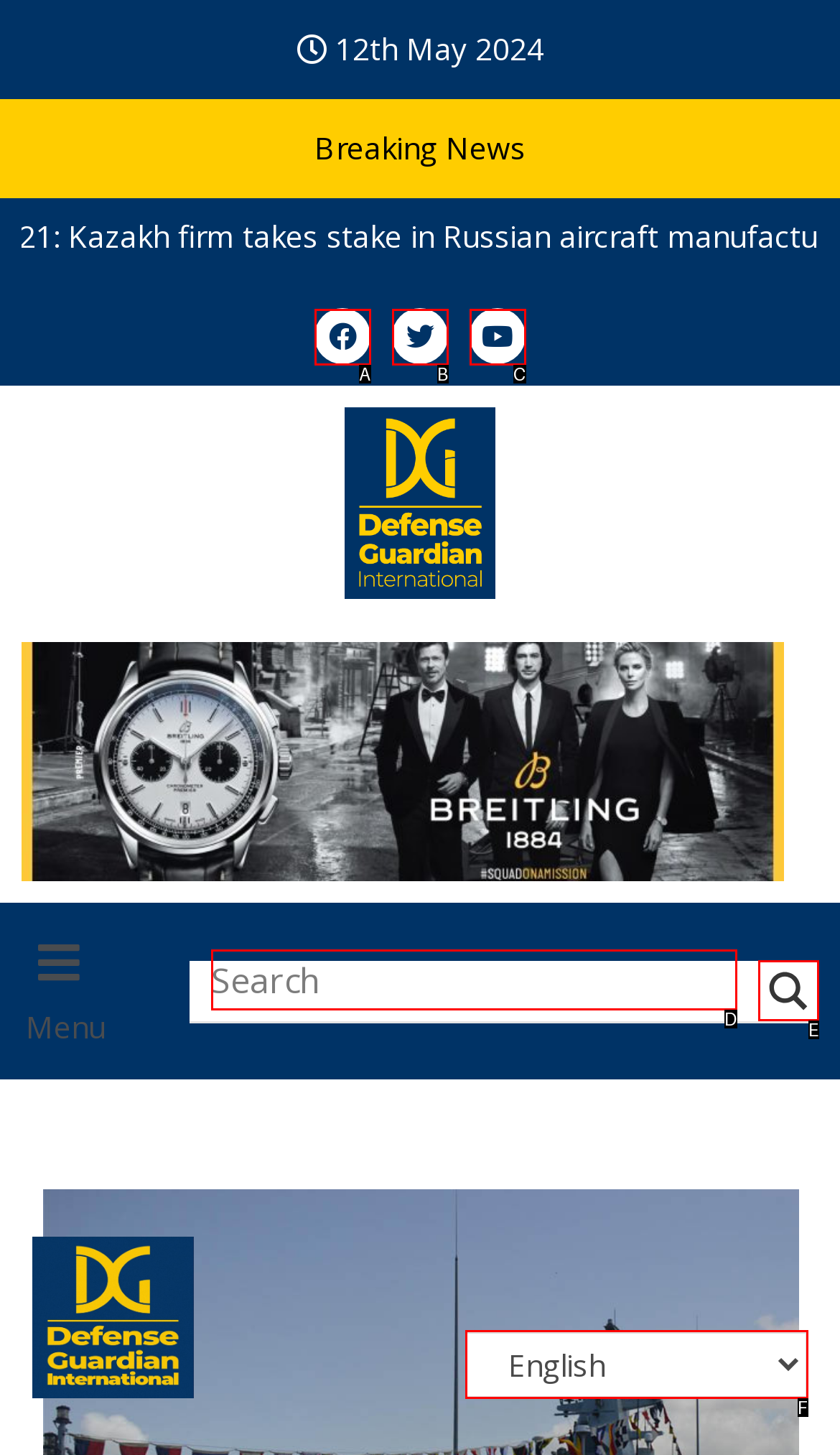Which HTML element fits the description: name="phone-1" placeholder="Phone Number"? Respond with the letter of the appropriate option directly.

None